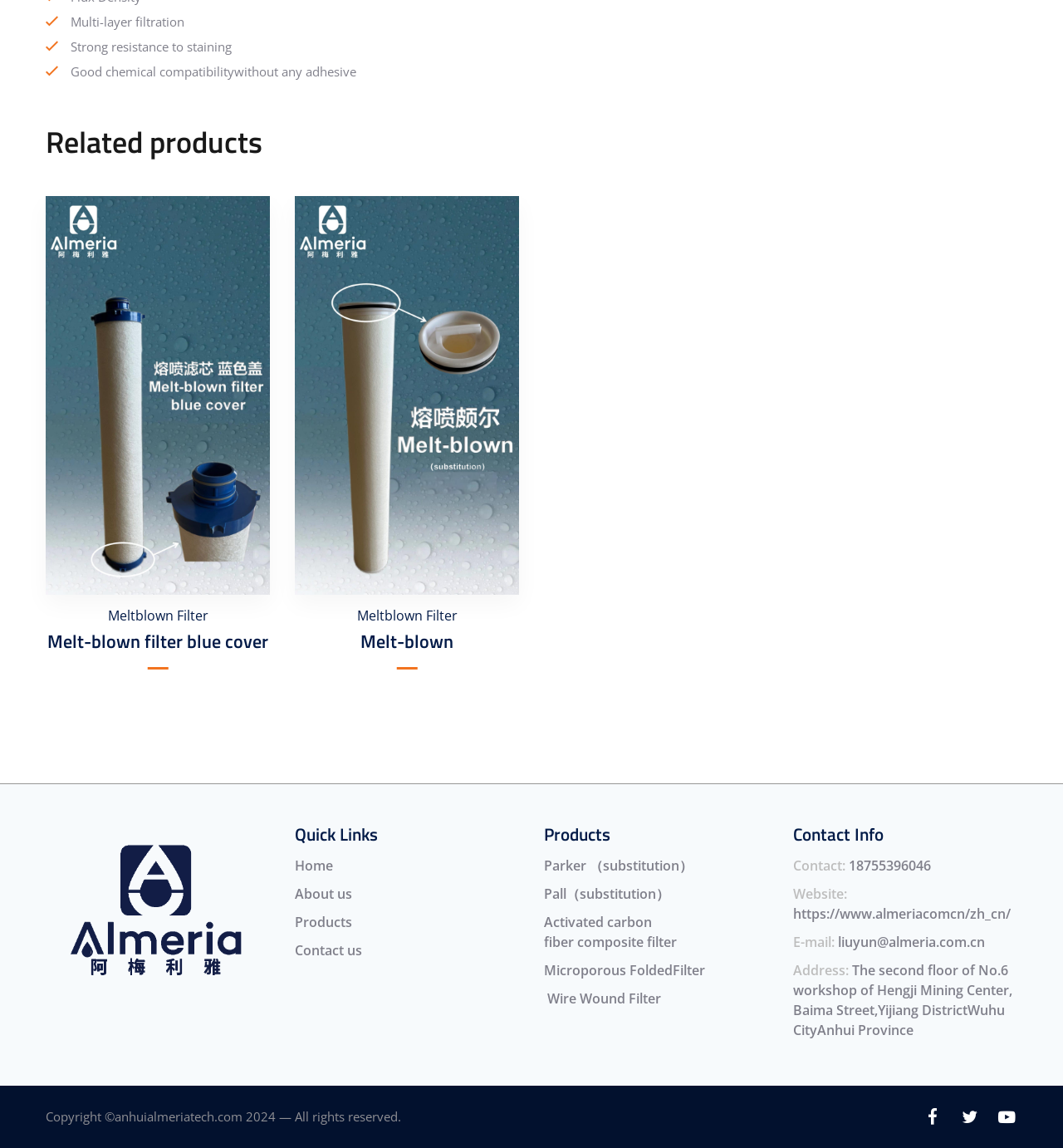Based on the element description: "Melt-blown", identify the bounding box coordinates for this UI element. The coordinates must be four float numbers between 0 and 1, listed as [left, top, right, bottom].

[0.339, 0.546, 0.427, 0.571]